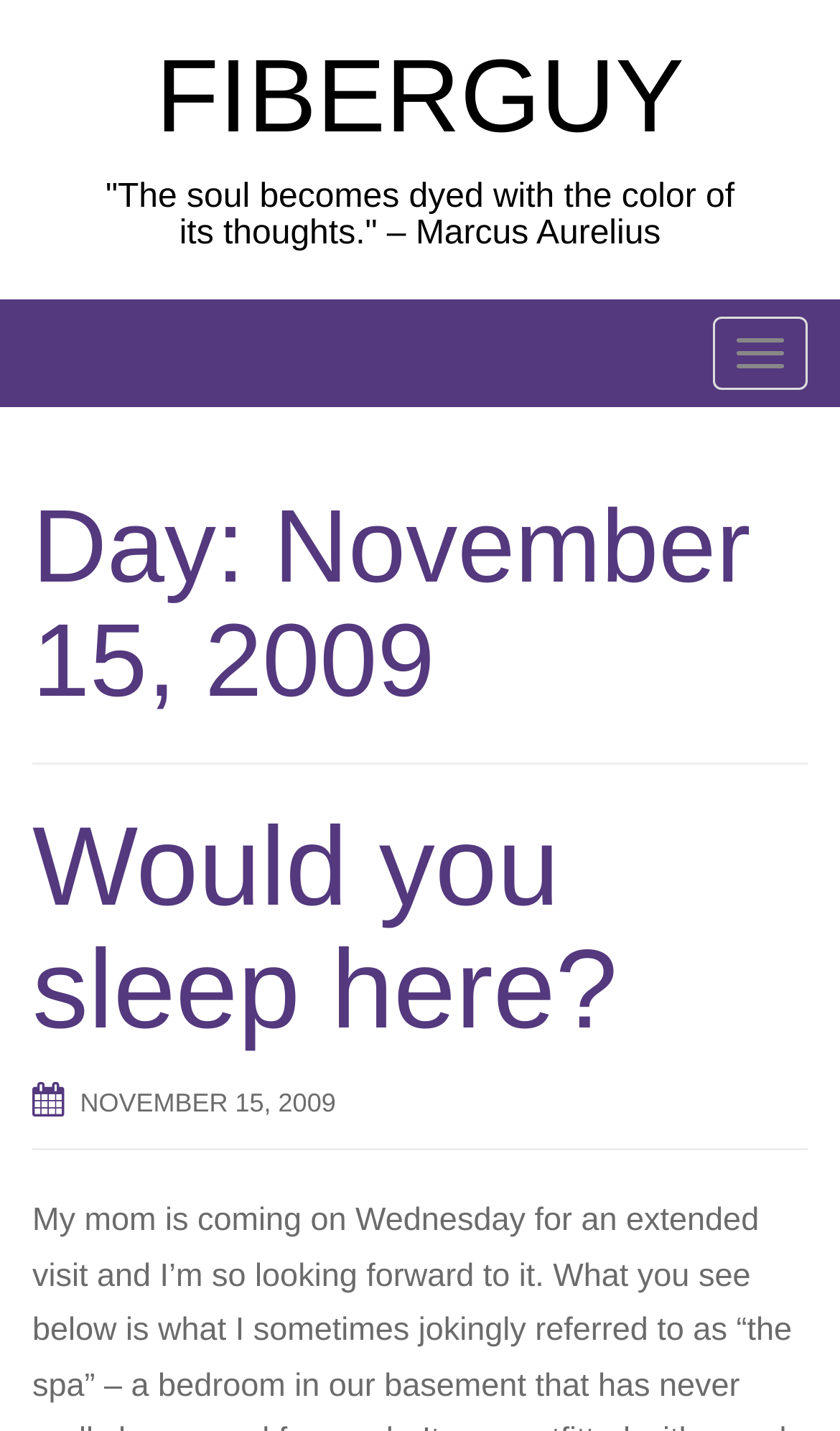Please provide a one-word or short phrase answer to the question:
What is the question asked on the webpage?

Would you sleep here?